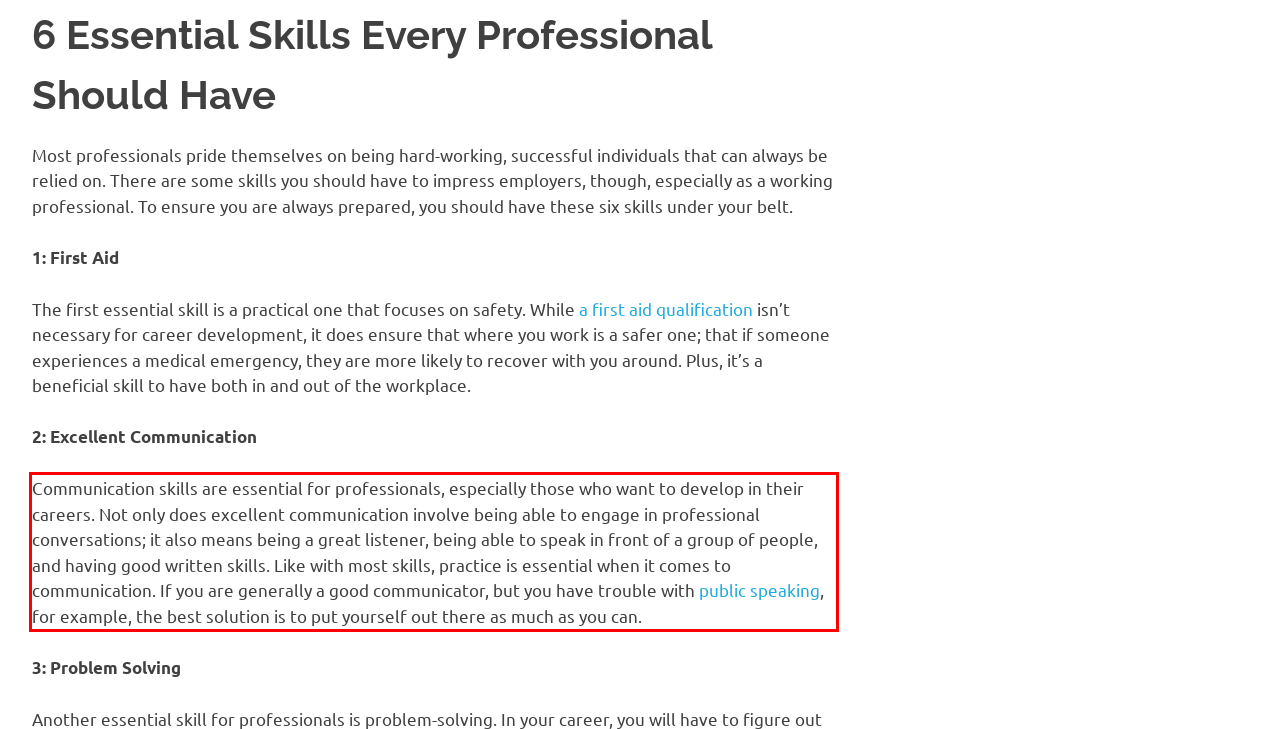The screenshot you have been given contains a UI element surrounded by a red rectangle. Use OCR to read and extract the text inside this red rectangle.

Communication skills are essential for professionals, especially those who want to develop in their careers. Not only does excellent communication involve being able to engage in professional conversations; it also means being a great listener, being able to speak in front of a group of people, and having good written skills. Like with most skills, practice is essential when it comes to communication. If you are generally a good communicator, but you have trouble with public speaking, for example, the best solution is to put yourself out there as much as you can.